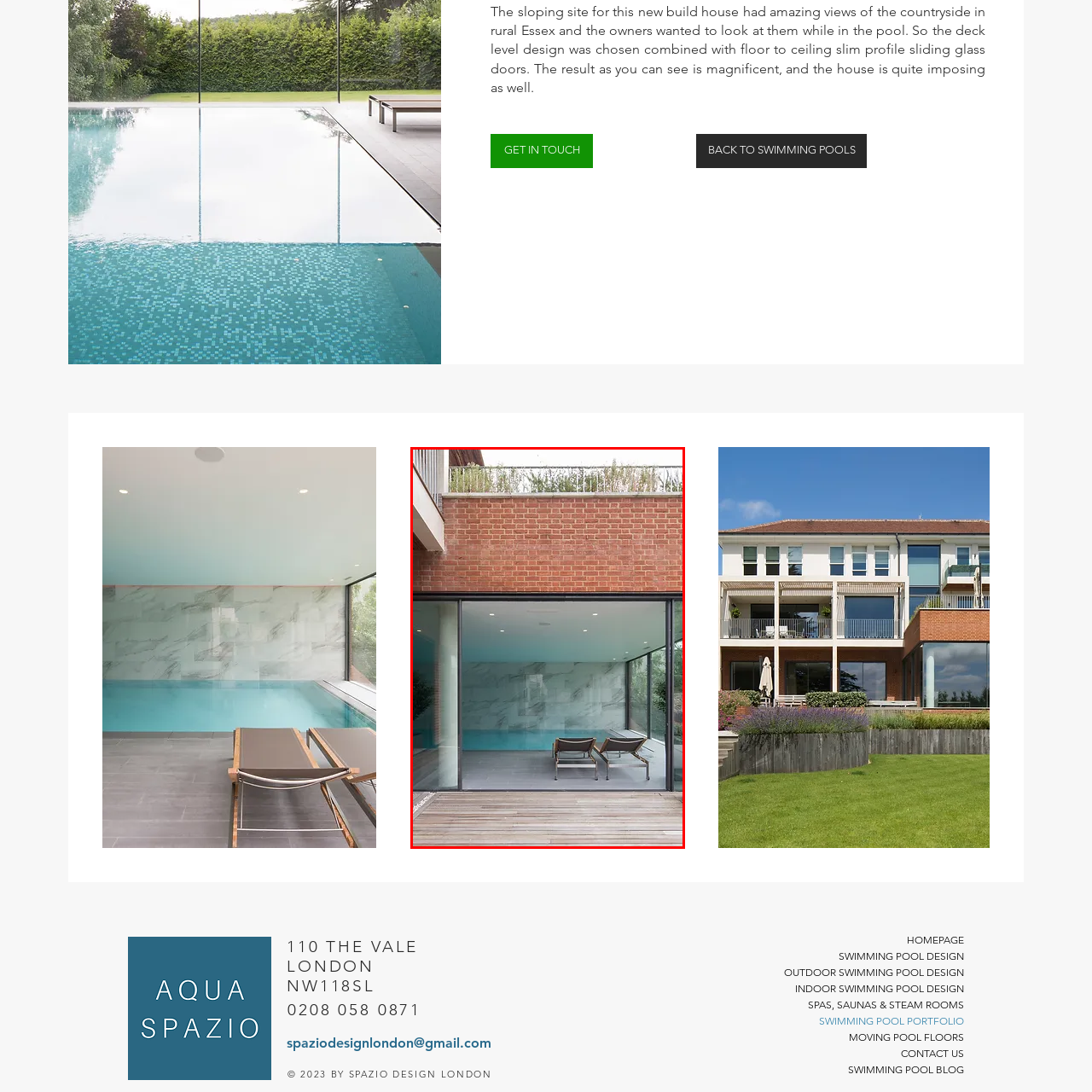Observe the visual content surrounded by a red rectangle, What is the atmosphere of the pool area? Respond using just one word or a short phrase.

Tranquil and luxurious